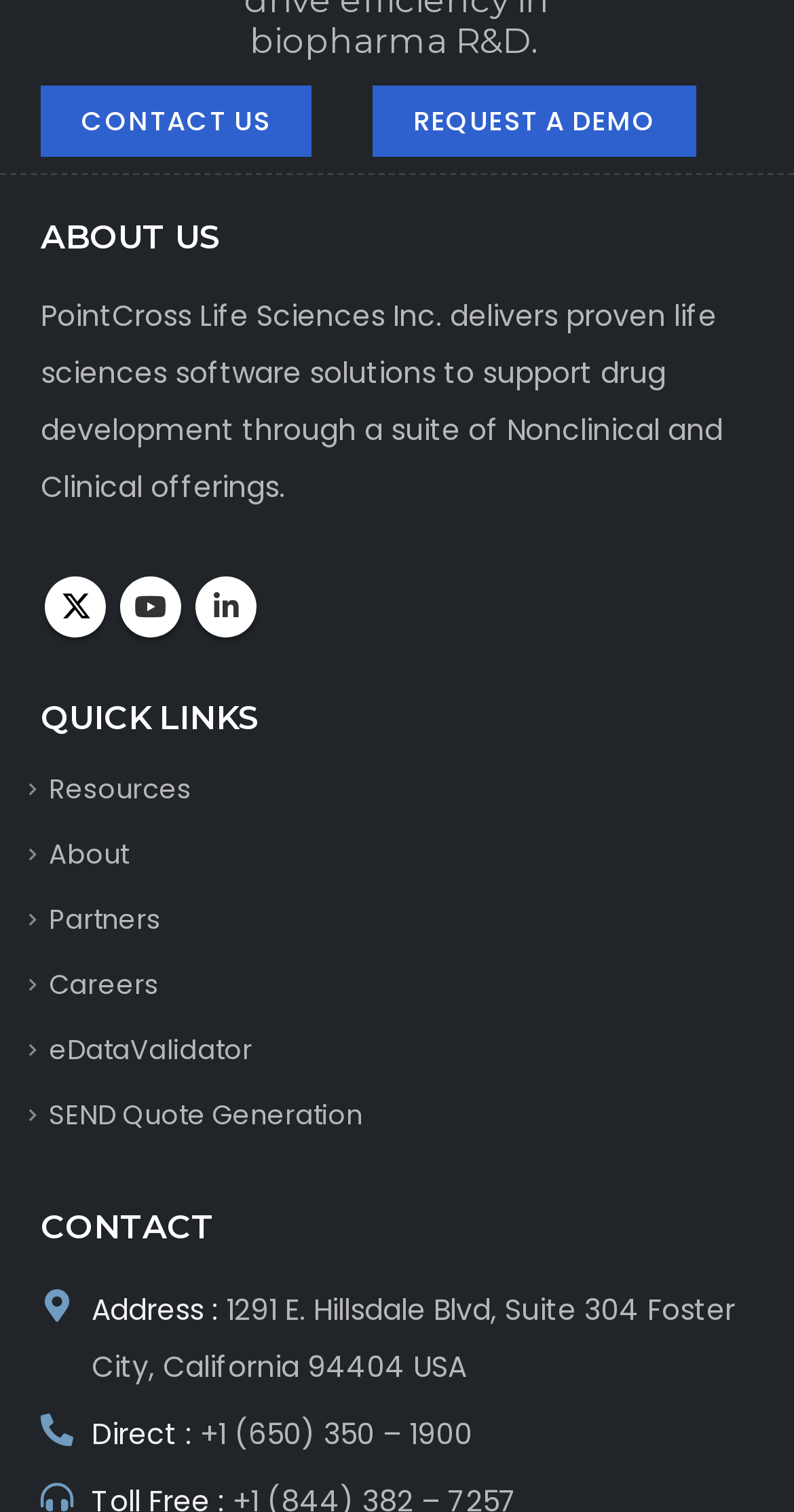Show the bounding box coordinates of the element that should be clicked to complete the task: "Go to ibrism technologies website".

None